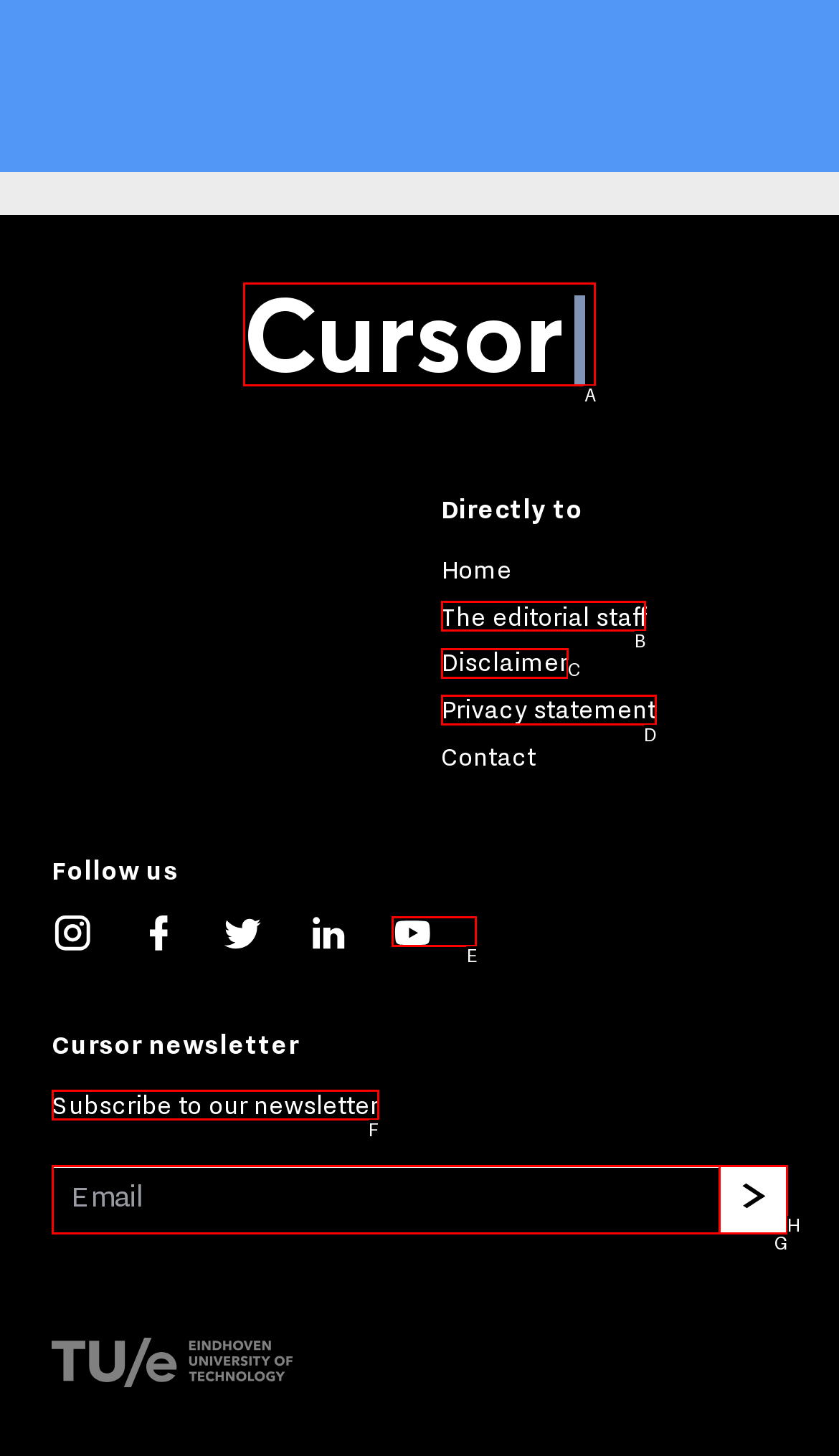Determine the appropriate lettered choice for the task: Click on the Cursor link. Reply with the correct letter.

A